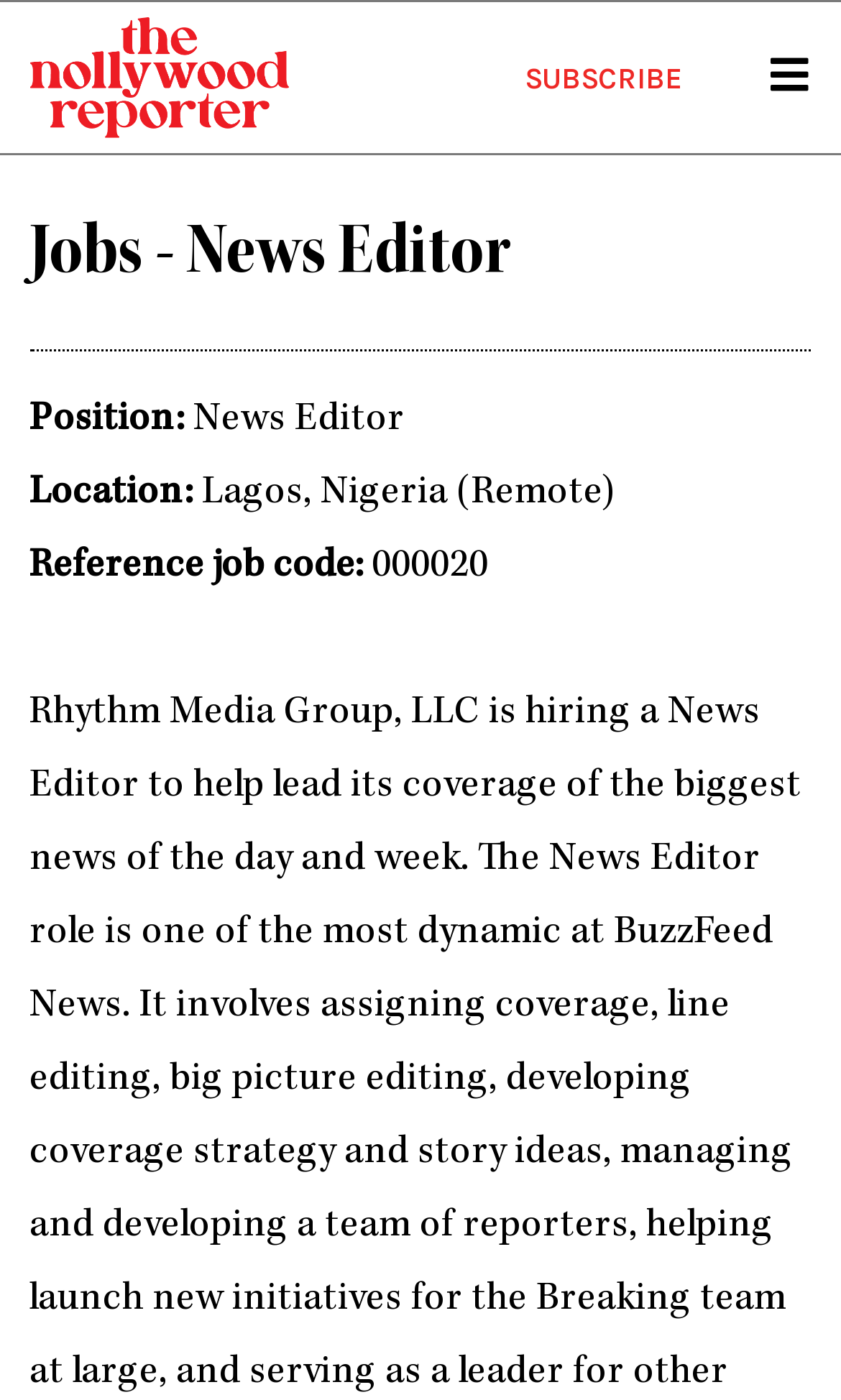Write an elaborate caption that captures the essence of the webpage.

The webpage appears to be a job posting for a News Editor position at Rhythm Media Group, LLC. At the top left of the page, there is a link with no text. Below this link, there is a heading that reads "Jobs - News Editor" which spans across the top of the page. 

To the right of the heading, there is a link with no text. On the top right of the page, there is a "SUBSCRIBE" button. 

Below the heading, there are several lines of text that provide details about the job posting. The first line reads "Position:" and is followed by a blank space. The next line reads "Location:" and is followed by "Lagos, Nigeria (Remote)". 

Below this, there is a line that reads "Reference job code:" and is followed by "000020". There is a small gap, and then another line of text that appears to be a non-breaking space character. 

Overall, the webpage is focused on providing information about the News Editor job posting, with a clear heading and organized details about the position.